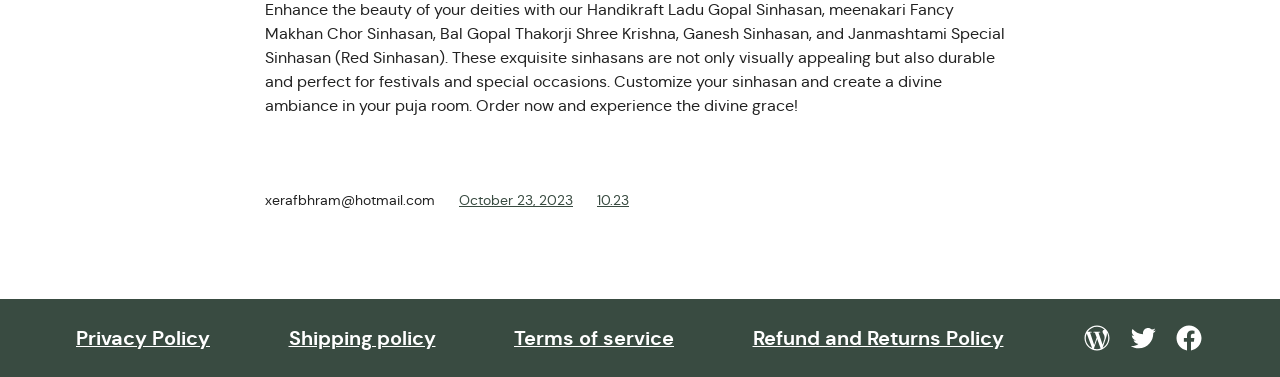Please locate the bounding box coordinates of the element that should be clicked to complete the given instruction: "Visit Twitter".

[0.881, 0.857, 0.905, 0.937]